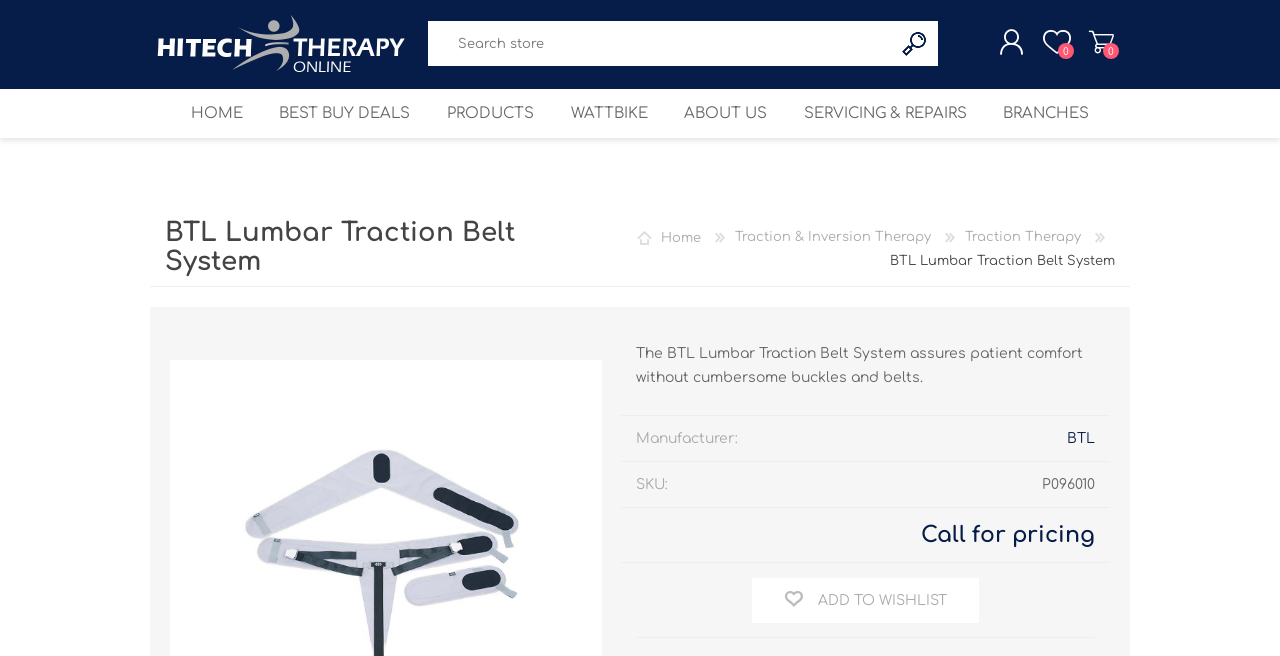Please identify the bounding box coordinates of where to click in order to follow the instruction: "Learn about BTL Lumbar Traction Belt System".

[0.695, 0.53, 0.871, 0.552]